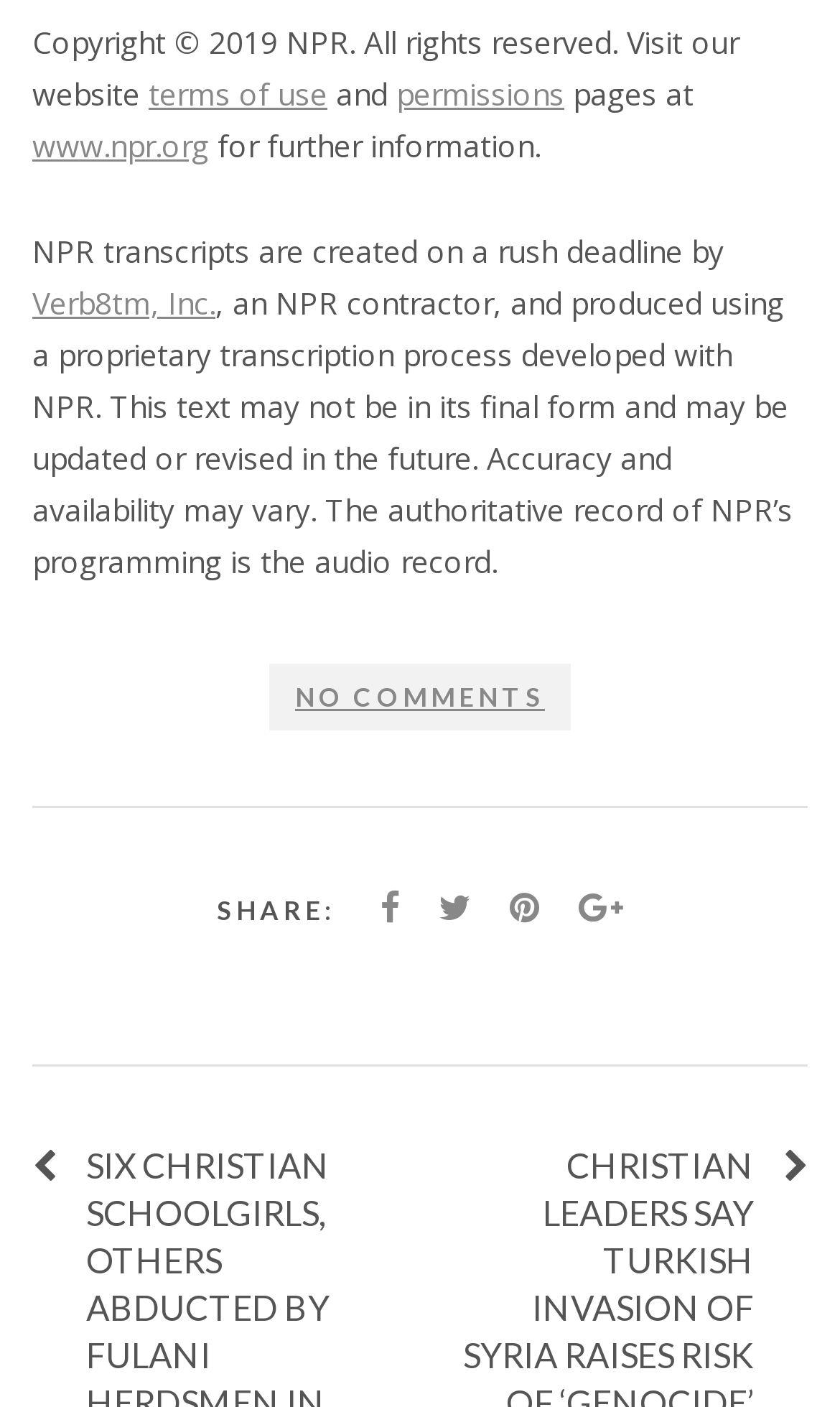Identify the bounding box for the UI element specified in this description: "terms of use". The coordinates must be four float numbers between 0 and 1, formatted as [left, top, right, bottom].

[0.177, 0.052, 0.39, 0.081]